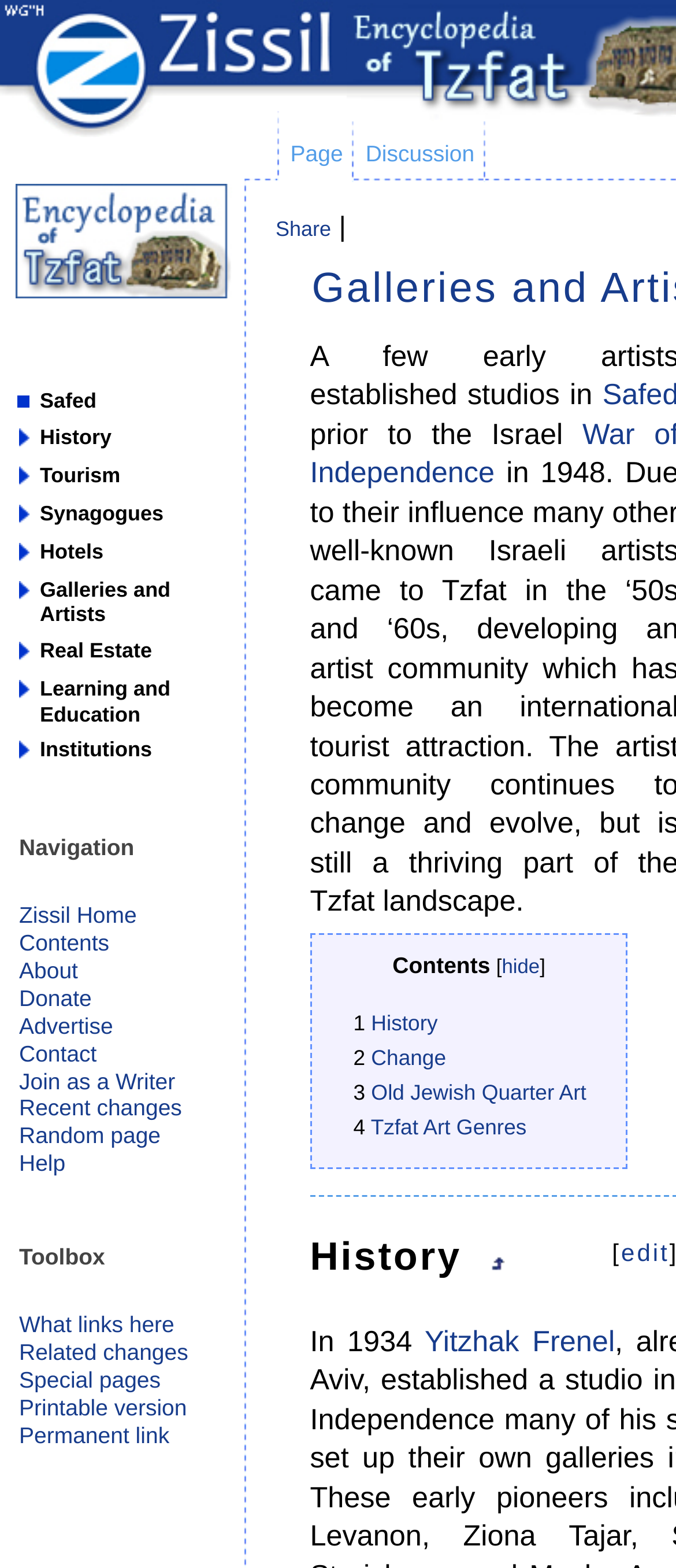Please identify the bounding box coordinates of the element that needs to be clicked to execute the following command: "Click on the 'Contents' link". Provide the bounding box using four float numbers between 0 and 1, formatted as [left, top, right, bottom].

[0.581, 0.608, 0.725, 0.624]